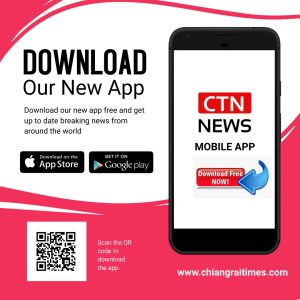Detail the scene depicted in the image with as much precision as possible.

The image promotes the "CTN News" mobile app, encouraging users to download it for access to breaking news from around the world. It features a sleek smartphone display showcasing the app interface with a clear "Download Free NOW!" button prominently displayed. The background is vibrant, with a mix of red and white, enhancing visibility and appeal. A QR code is also present, providing an alternative way for users to access the app directly. The footer includes the website link, www.chiangraitimes.com, leading users to further information about the app and news updates. This design effectively communicates the app's features and accessibility for users interested in staying informed.